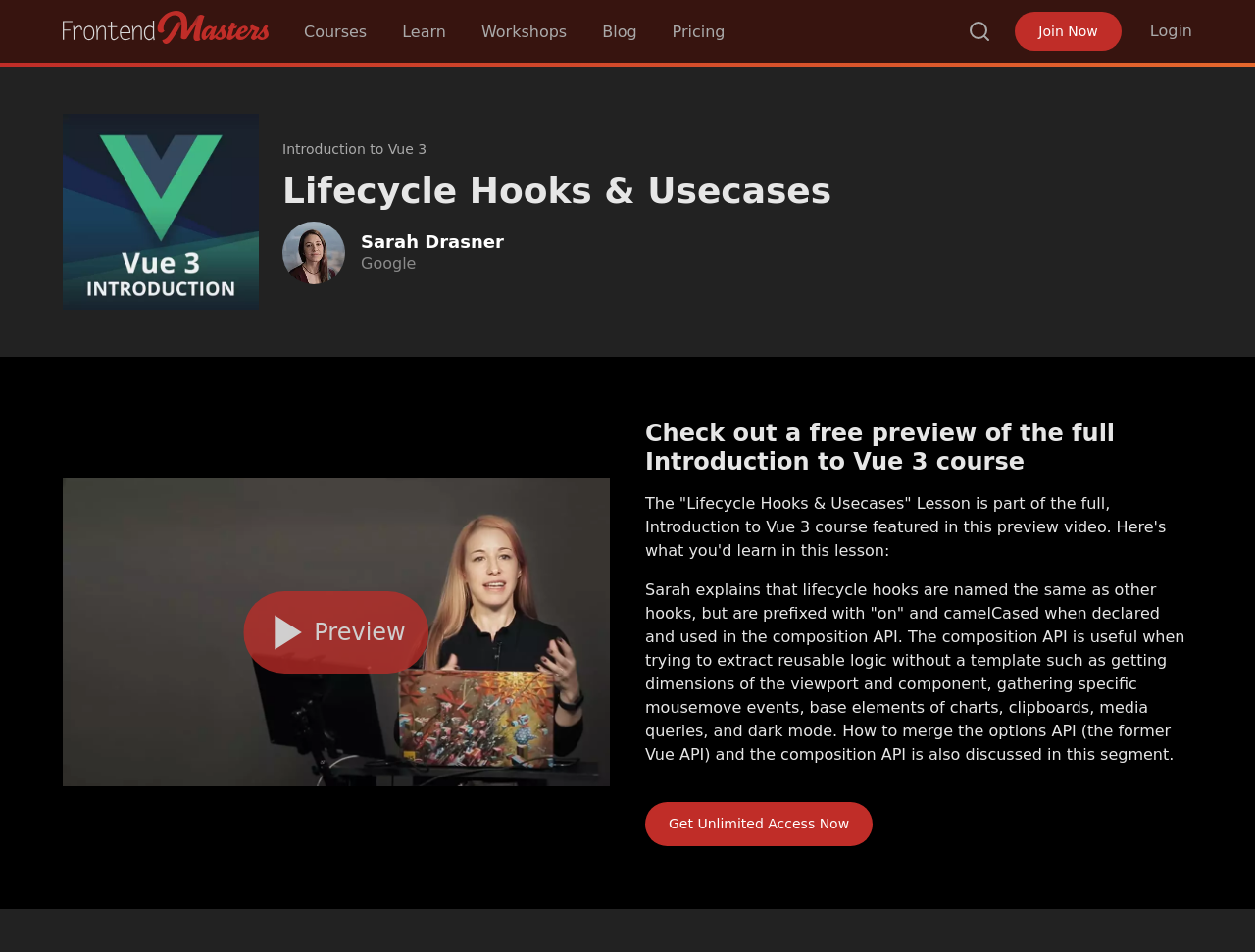What is the topic of the 'Lifecycle Hooks & Usecases' lesson?
Based on the image, answer the question with as much detail as possible.

I found the answer by reading the text 'Sarah explains that lifecycle hooks are named the same as other hooks...' which indicates that the topic of the lesson is lifecycle hooks.